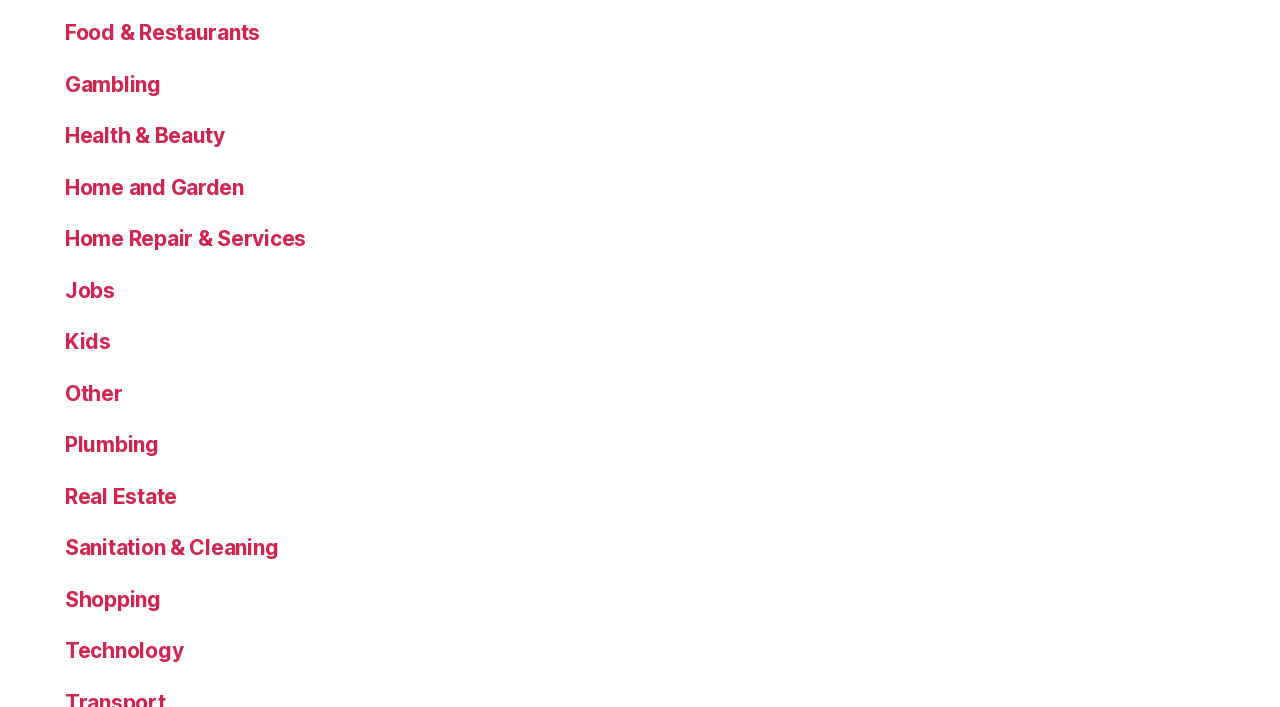What categories are listed on the webpage?
Please provide an in-depth and detailed response to the question.

The webpage lists various categories such as Food & Restaurants, Gambling, Health & Beauty, and many more. These categories are listed as links on the webpage, indicating that users can click on them to access related content.